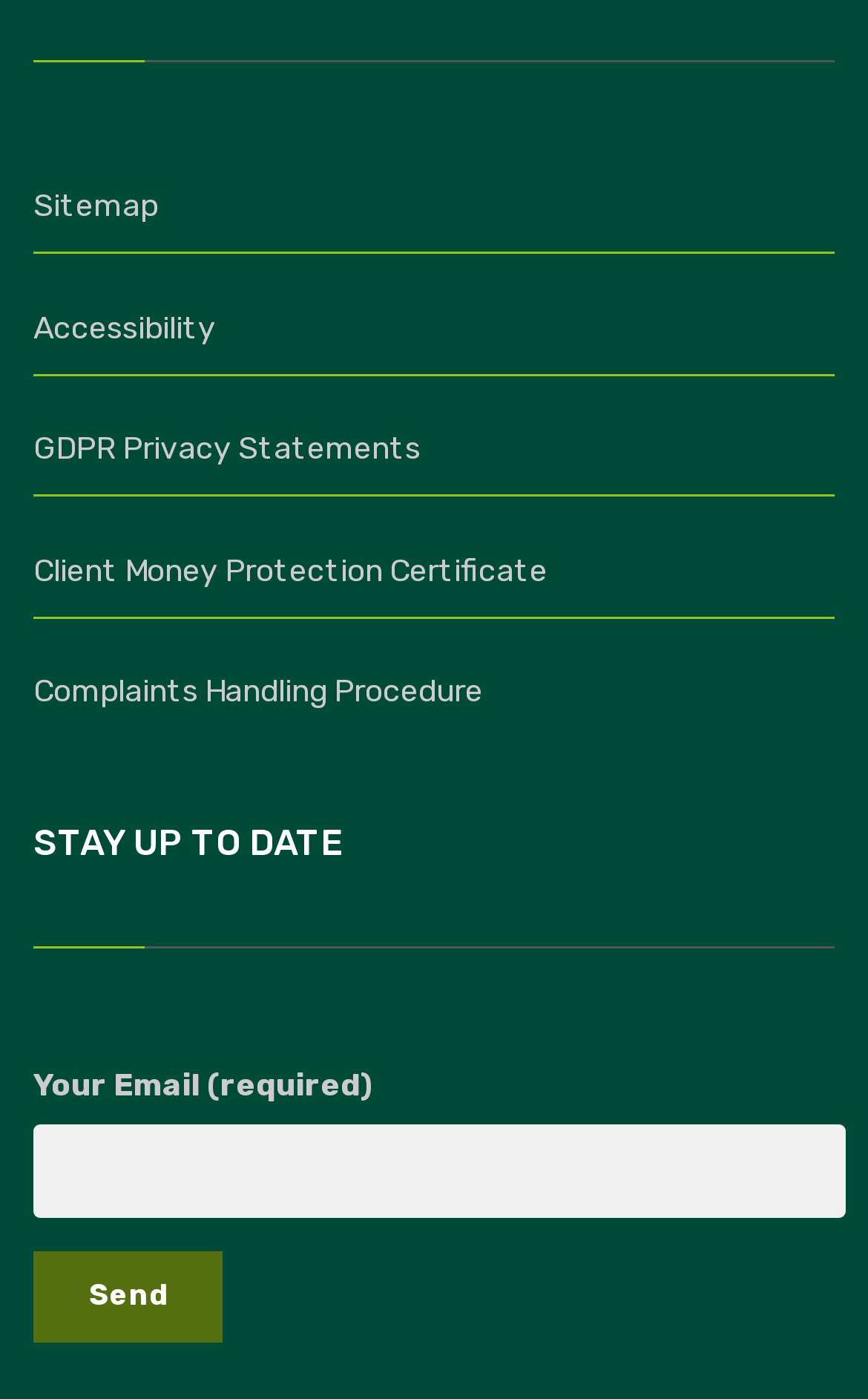Please respond to the question using a single word or phrase:
What is the label of the required field in the contact form?

Your Email